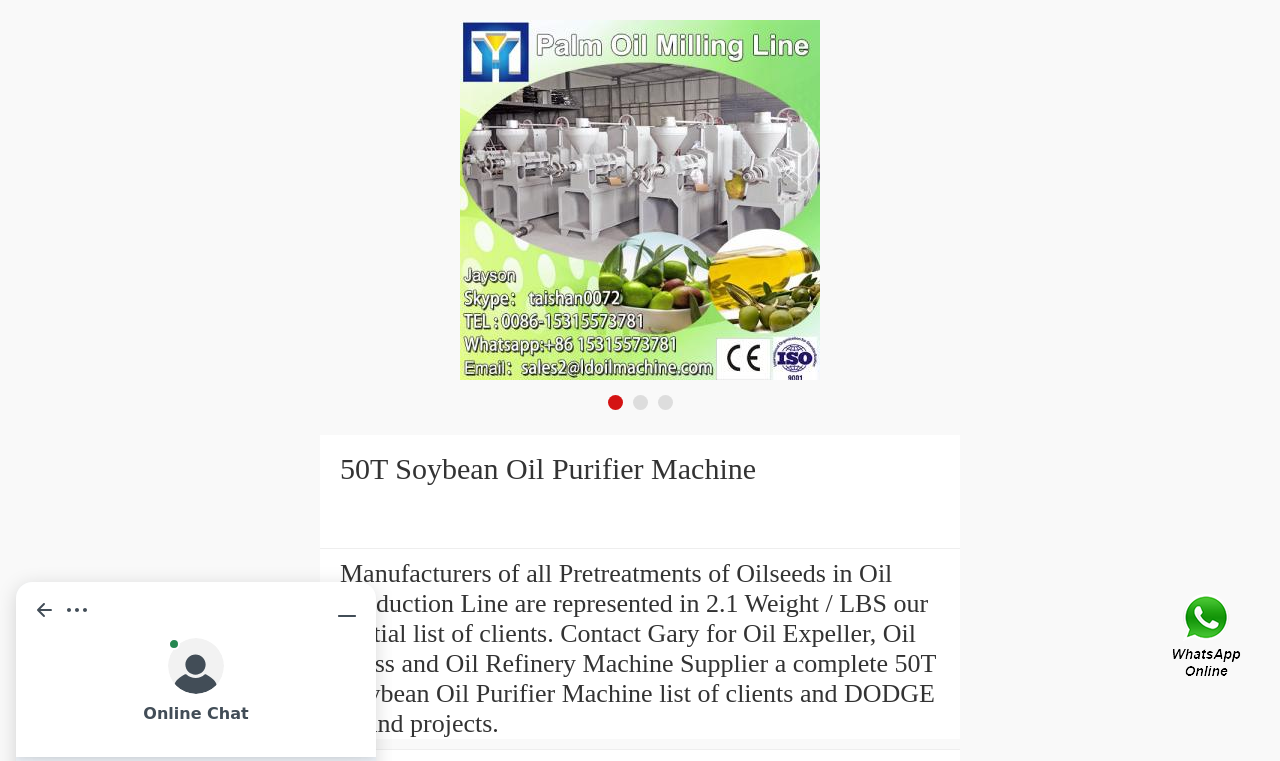What is the weight unit used in the description? Based on the screenshot, please respond with a single word or phrase.

LBS